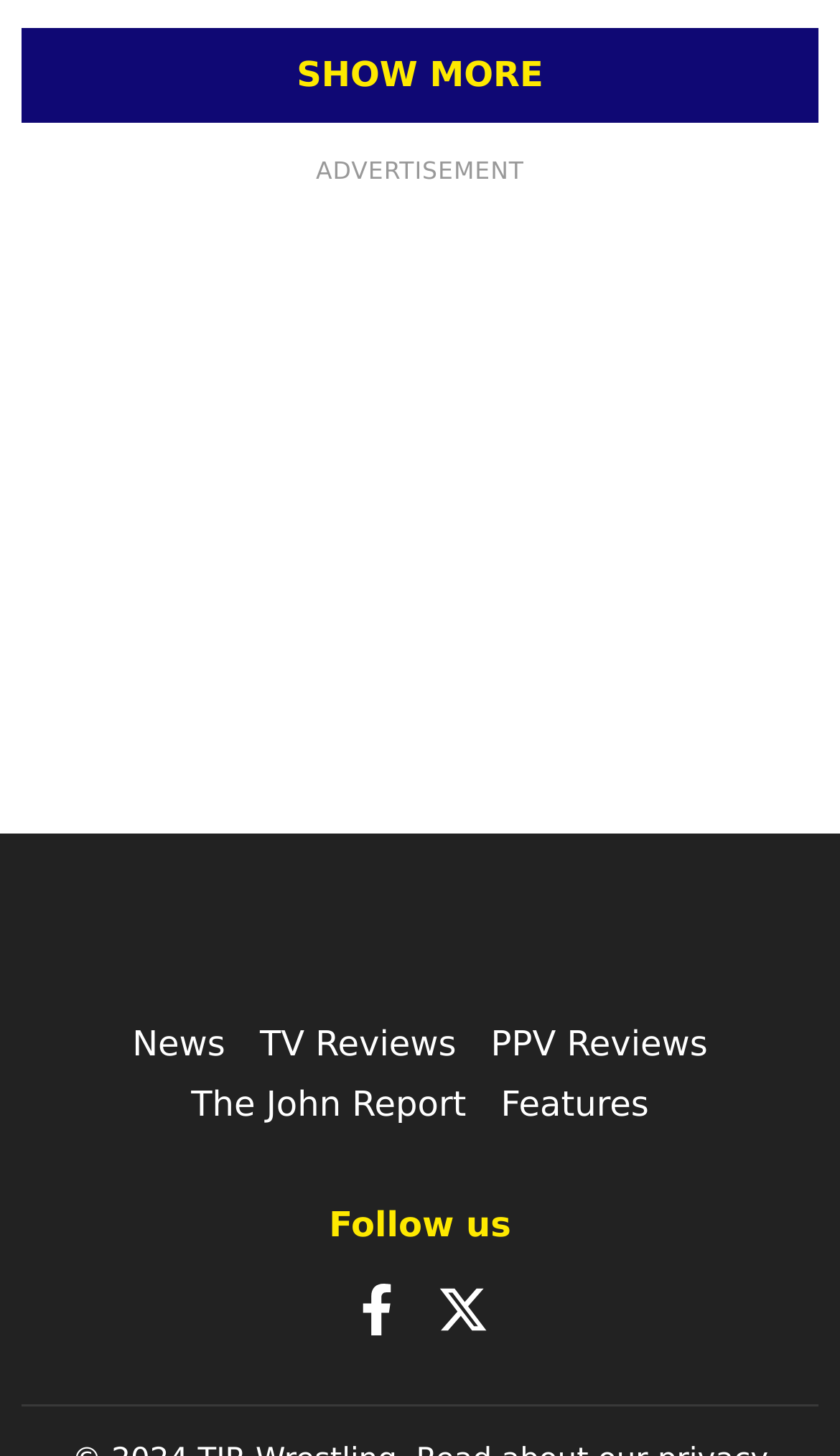Identify the bounding box coordinates necessary to click and complete the given instruction: "Check 'TV Reviews'".

[0.309, 0.732, 0.543, 0.76]